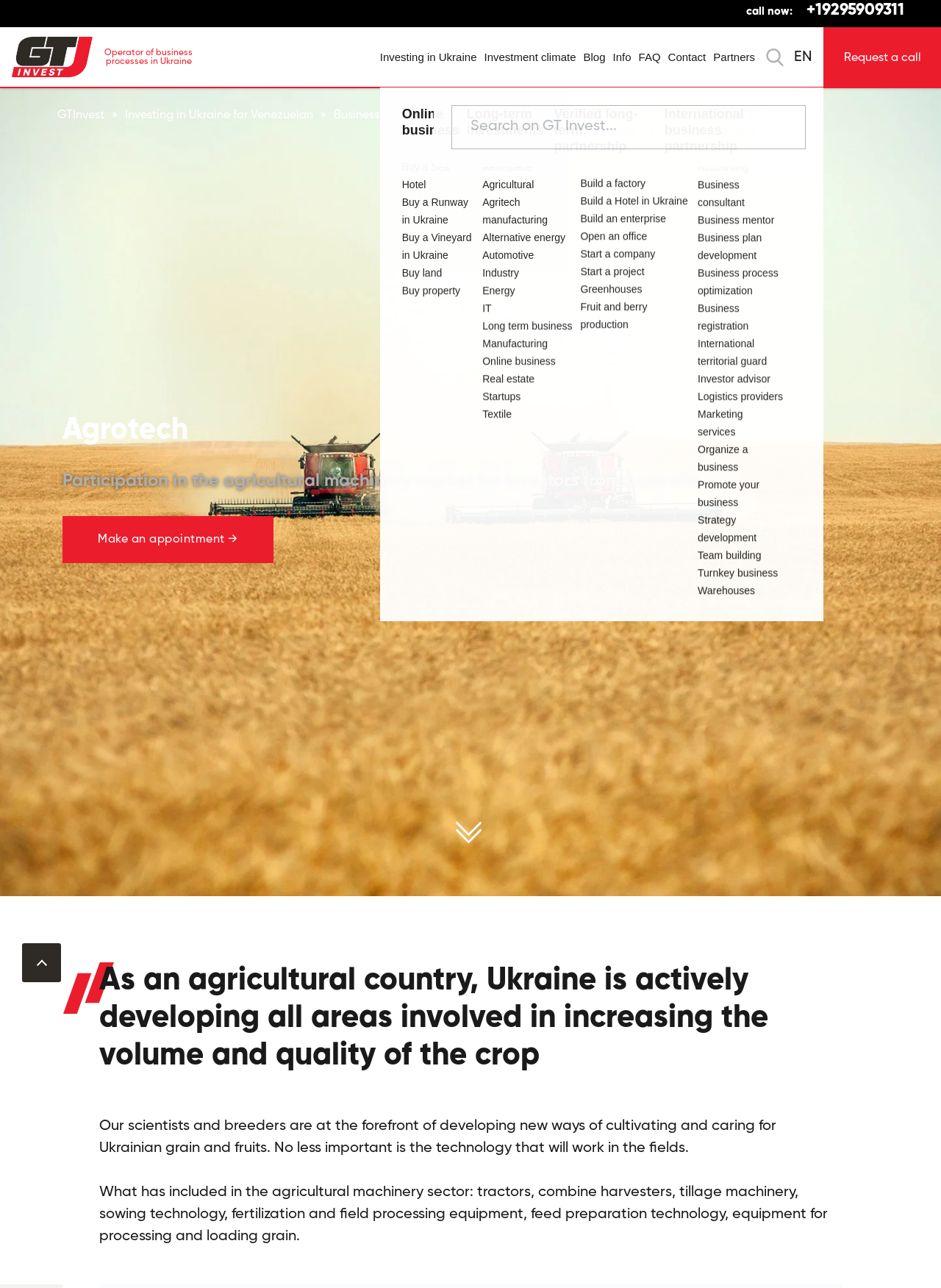Determine the coordinates of the bounding box for the clickable area needed to execute this instruction: "Click the 'Up' button".

[0.023, 0.732, 0.065, 0.763]